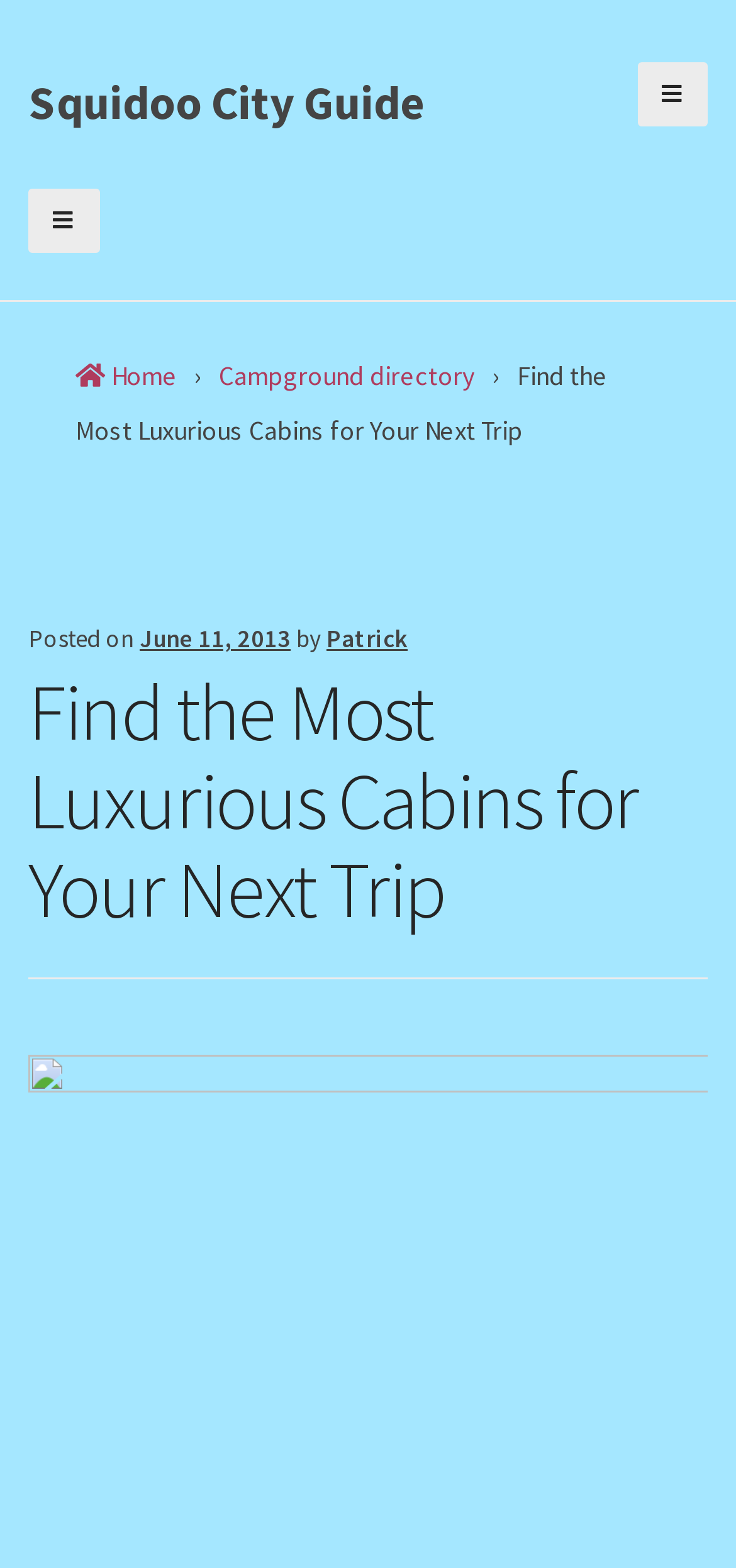What is the relationship between 'Home' and 'Campground directory'?
Carefully analyze the image and provide a detailed answer to the question.

The 'Home' and 'Campground directory' links are likely navigation links, as they are positioned together and have similar formatting, suggesting that they are part of a navigation menu.